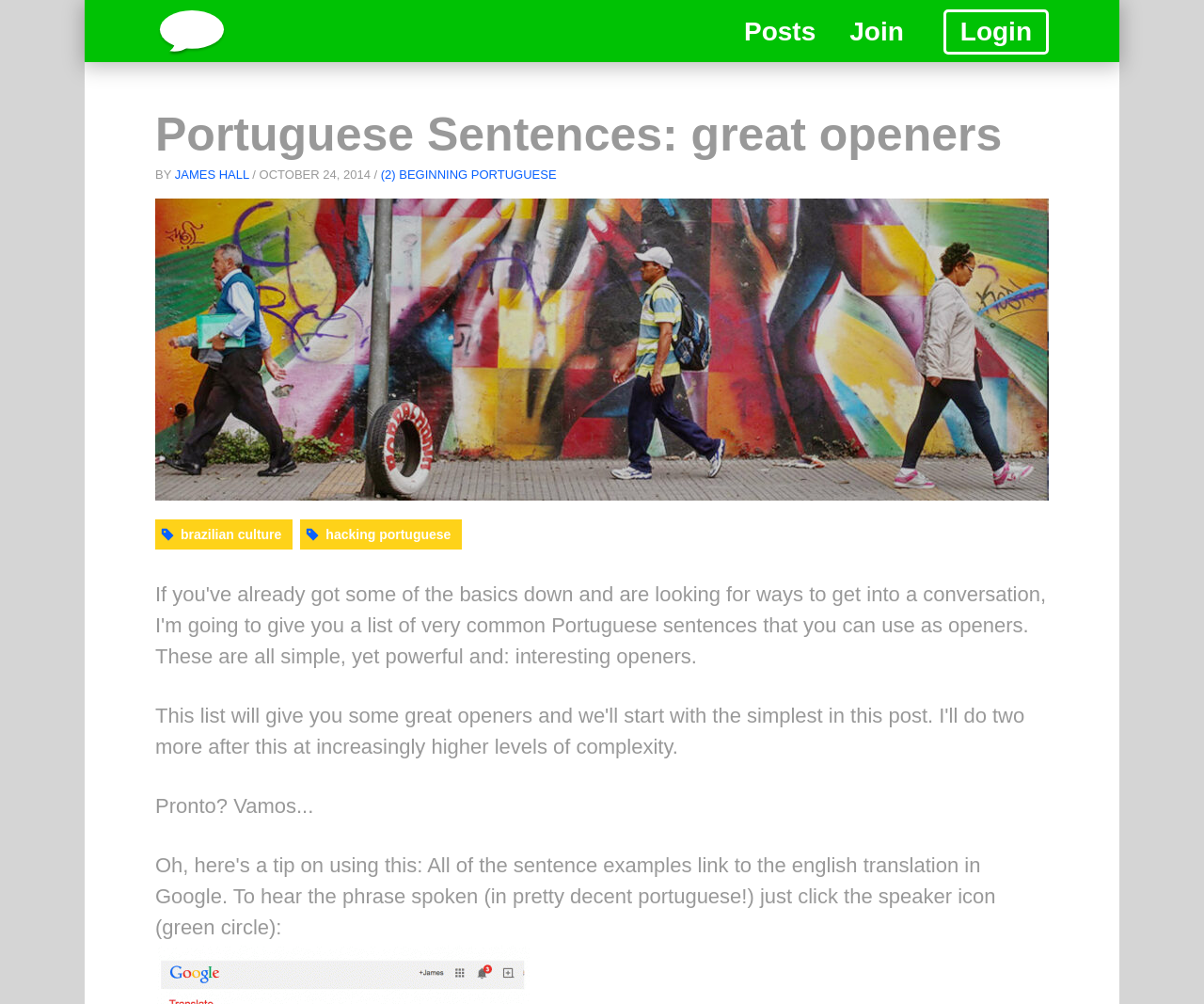How many categories are listed below the header?
Look at the image and answer the question using a single word or phrase.

2